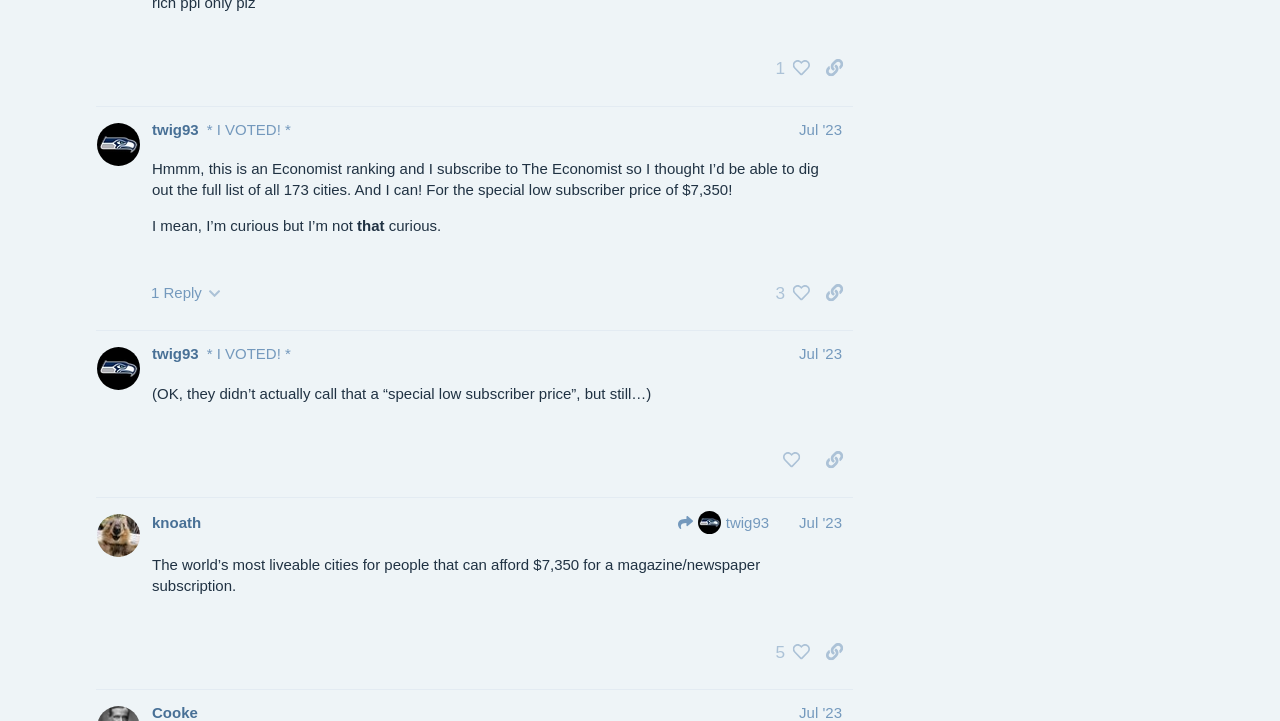Please identify the bounding box coordinates of the element on the webpage that should be clicked to follow this instruction: "Share a link to this post". The bounding box coordinates should be given as four float numbers between 0 and 1, formatted as [left, top, right, bottom].

[0.637, 0.614, 0.666, 0.662]